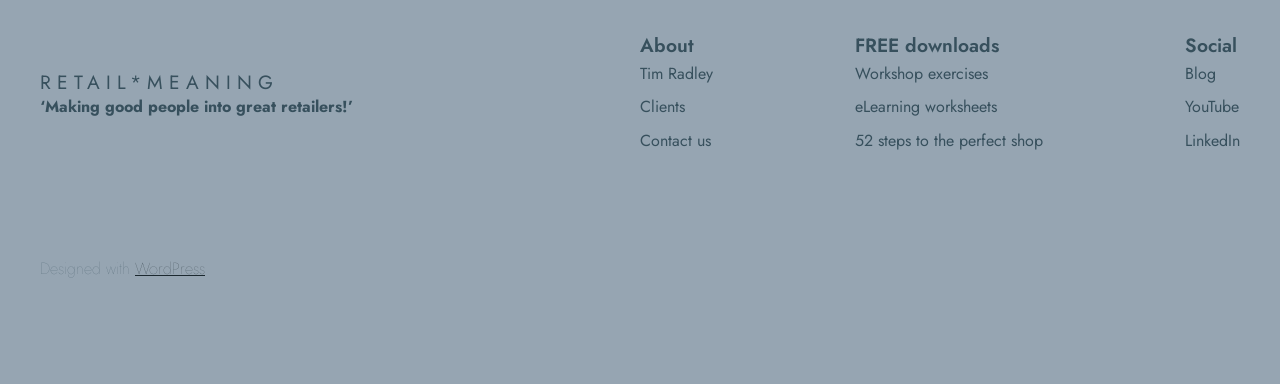Determine the bounding box of the UI element mentioned here: "Workshop exercises". The coordinates must be in the format [left, top, right, bottom] with values ranging from 0 to 1.

[0.668, 0.169, 0.772, 0.215]